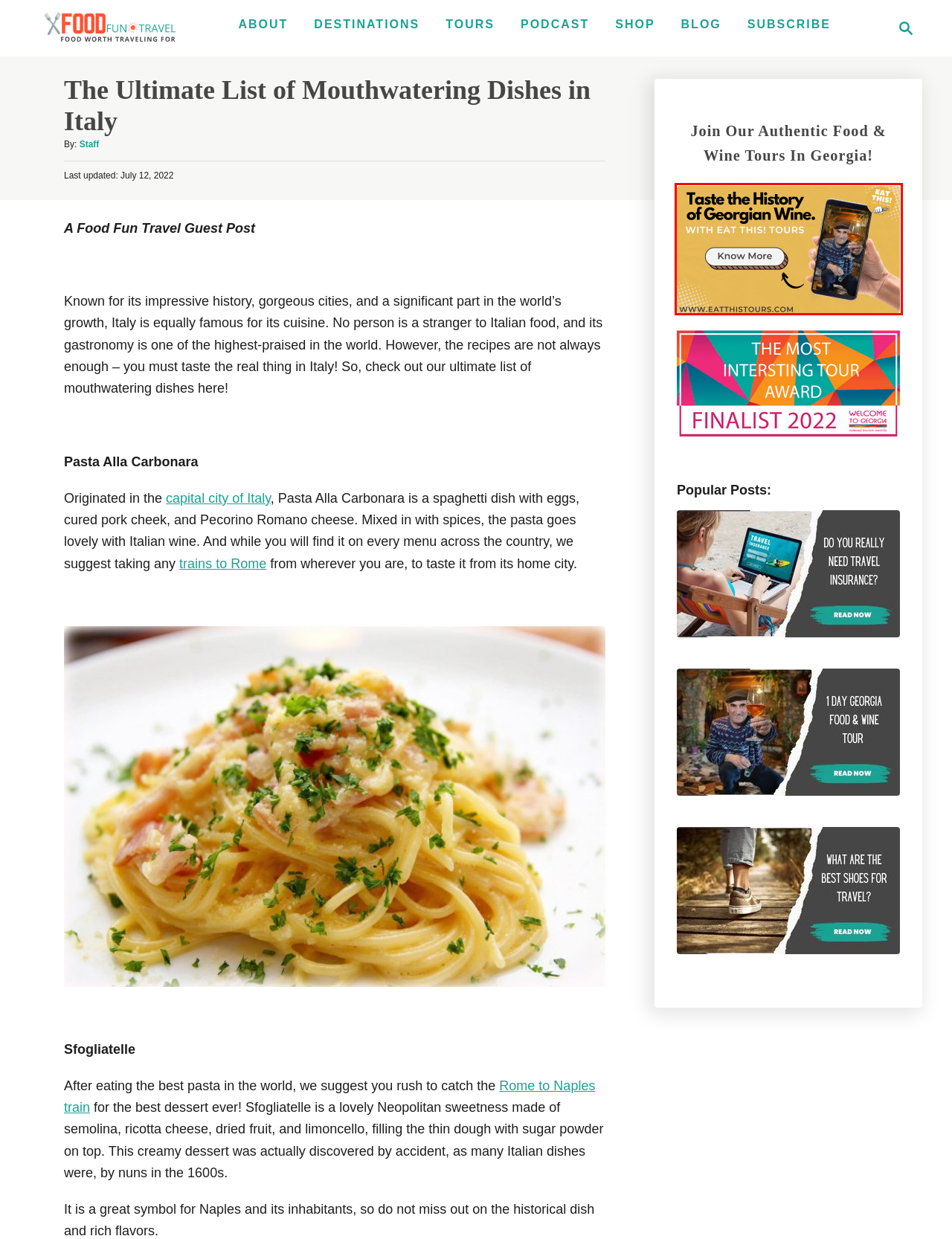You have a screenshot of a webpage with a red rectangle bounding box. Identify the best webpage description that corresponds to the new webpage after clicking the element within the red bounding box. Here are the candidates:
A. Food Fun Travel | Food Fun Travel Blog
B. Hub: Tours | Food Fun Travel Blog
C. Food Fun Travel Blog - Recent Posts - Food Worth Traveling For
D. Eat This! Food & Wine Tours. Georgia (Kakheti / Imereti / Tbilisi)
E. Hub: Subscribe | Food Fun Travel Blog
F. Rome Food Guide: What To Eat In Rome Italy | 21 Roman Dishes
G. Trains to Rome | Book Train Tickets to & from Rome Online
H. Do You Need Travel Insurance? Tips to help you decide

D